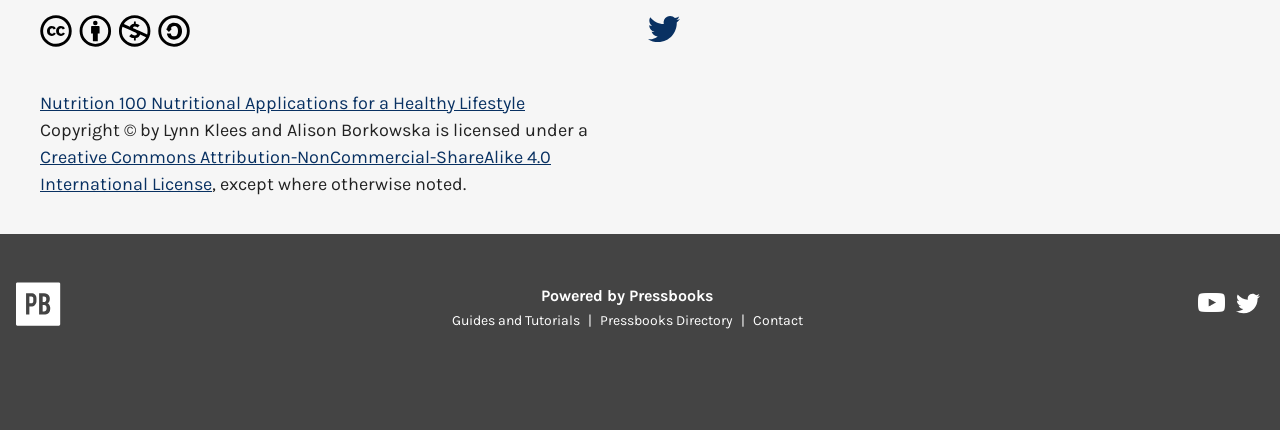What is the license of the book?
Look at the screenshot and respond with one word or a short phrase.

Creative Commons Attribution-NonCommercial-ShareAlike 4.0 International License